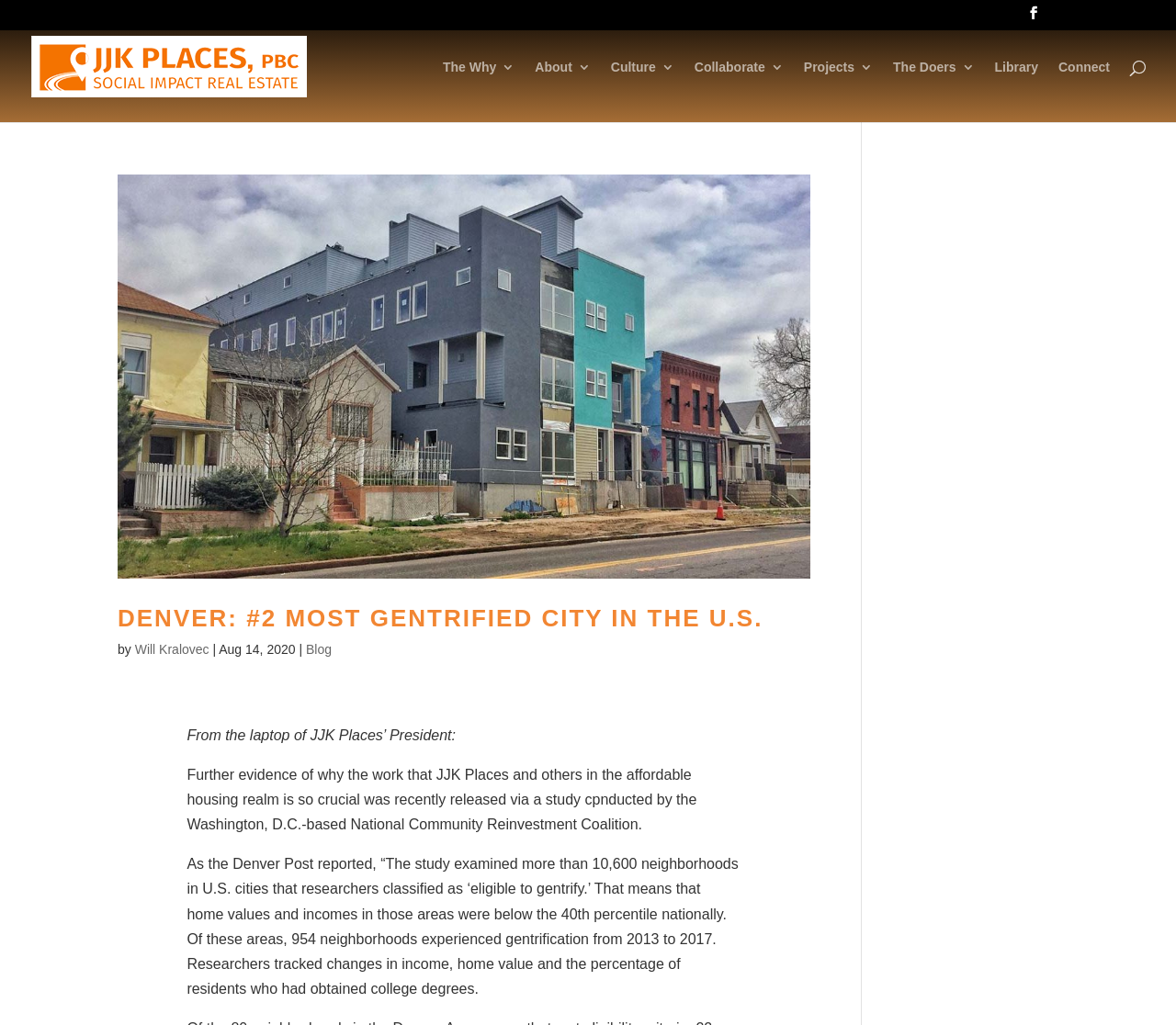Provide a one-word or brief phrase answer to the question:
What is the date of the latest article?

Aug 14, 2020